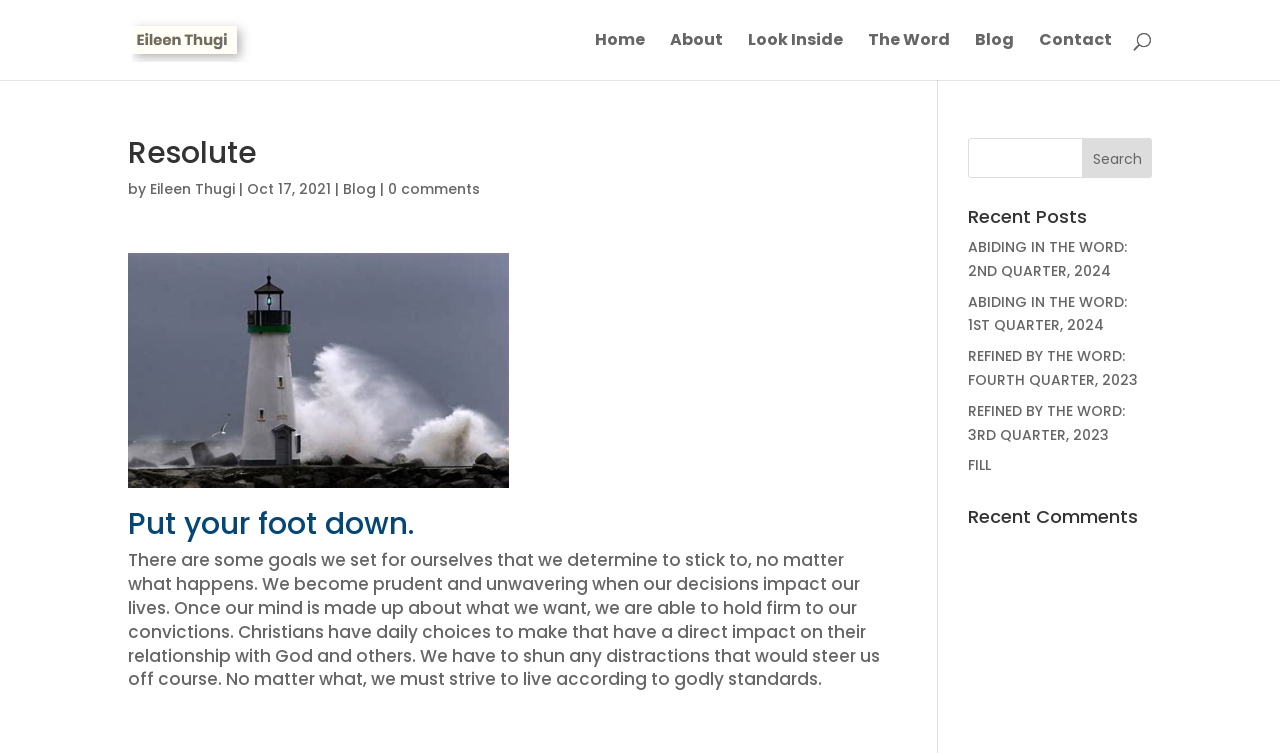Provide the bounding box coordinates of the HTML element this sentence describes: "Contact".

[0.812, 0.044, 0.869, 0.106]